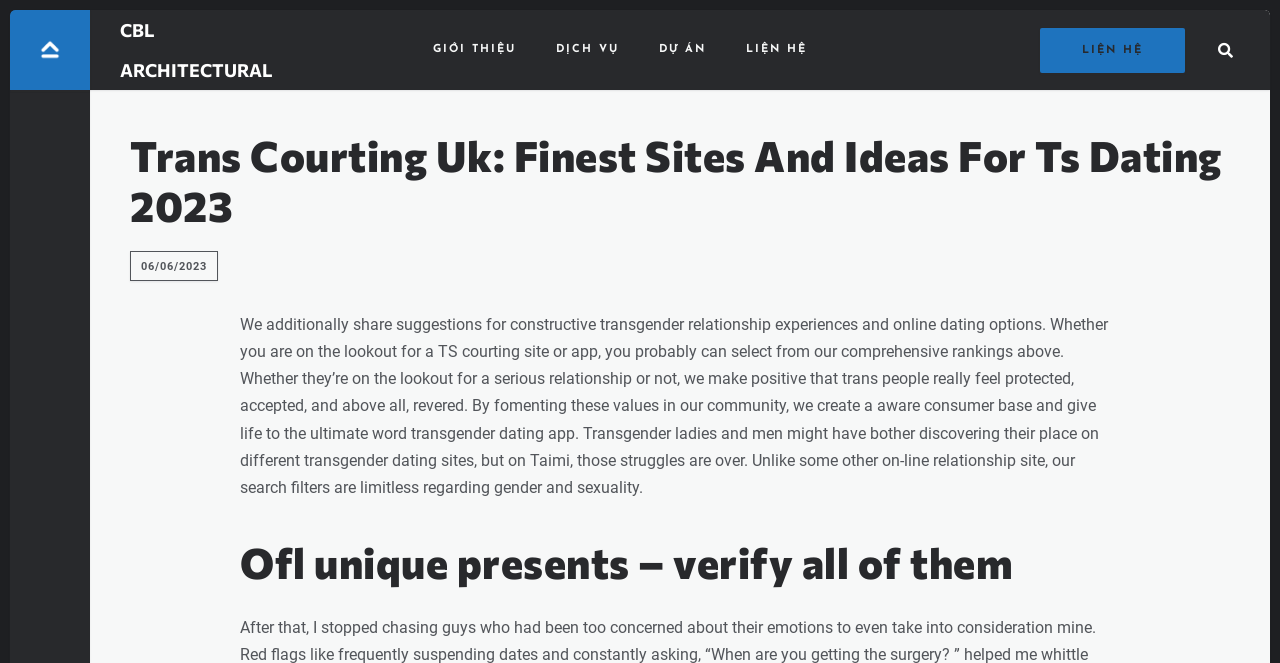Given the element description "parent_node: Submit name="s" placeholder="Search ..."", identify the bounding box of the corresponding UI element.

[0.086, 0.045, 0.977, 0.106]